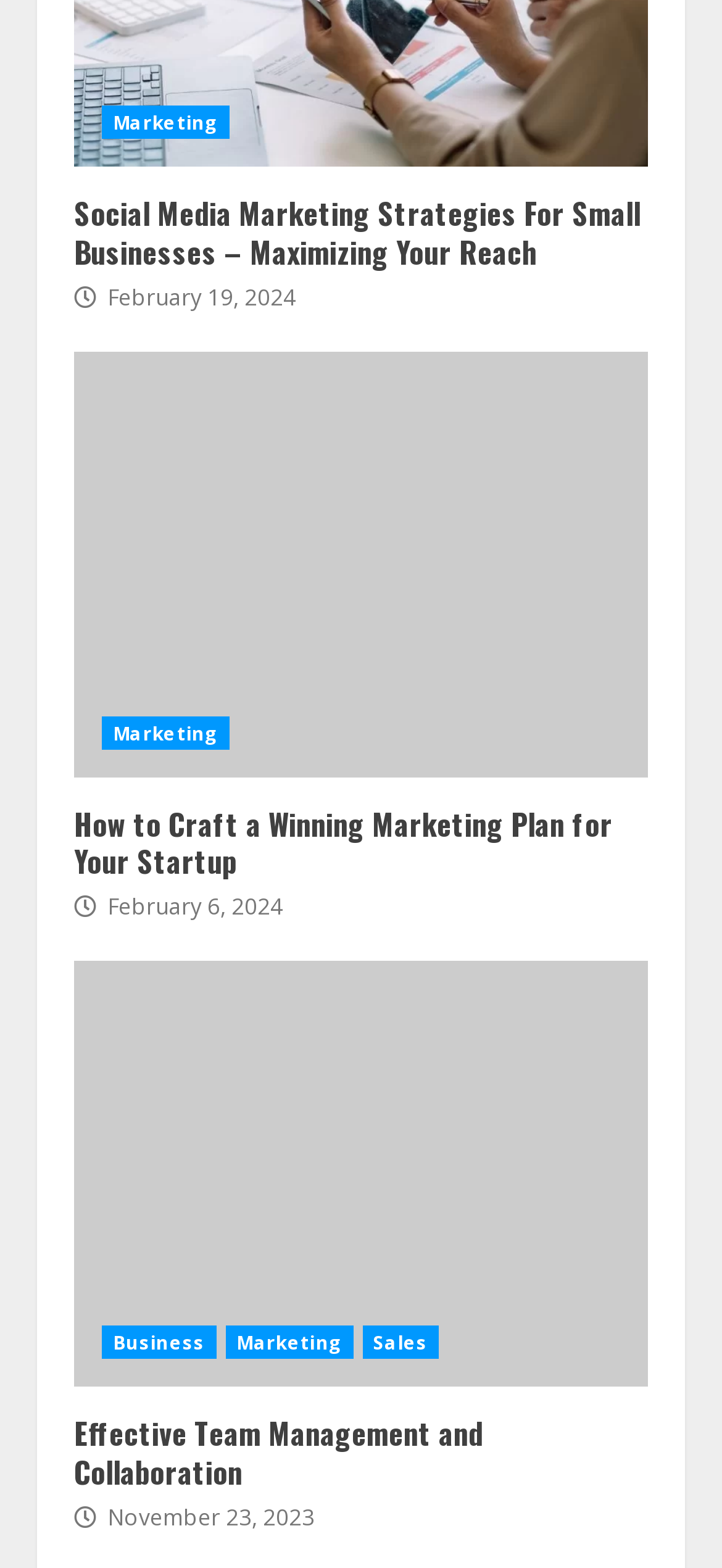Using the provided element description: "parent_node: JPEN", determine the bounding box coordinates of the corresponding UI element in the screenshot.

None